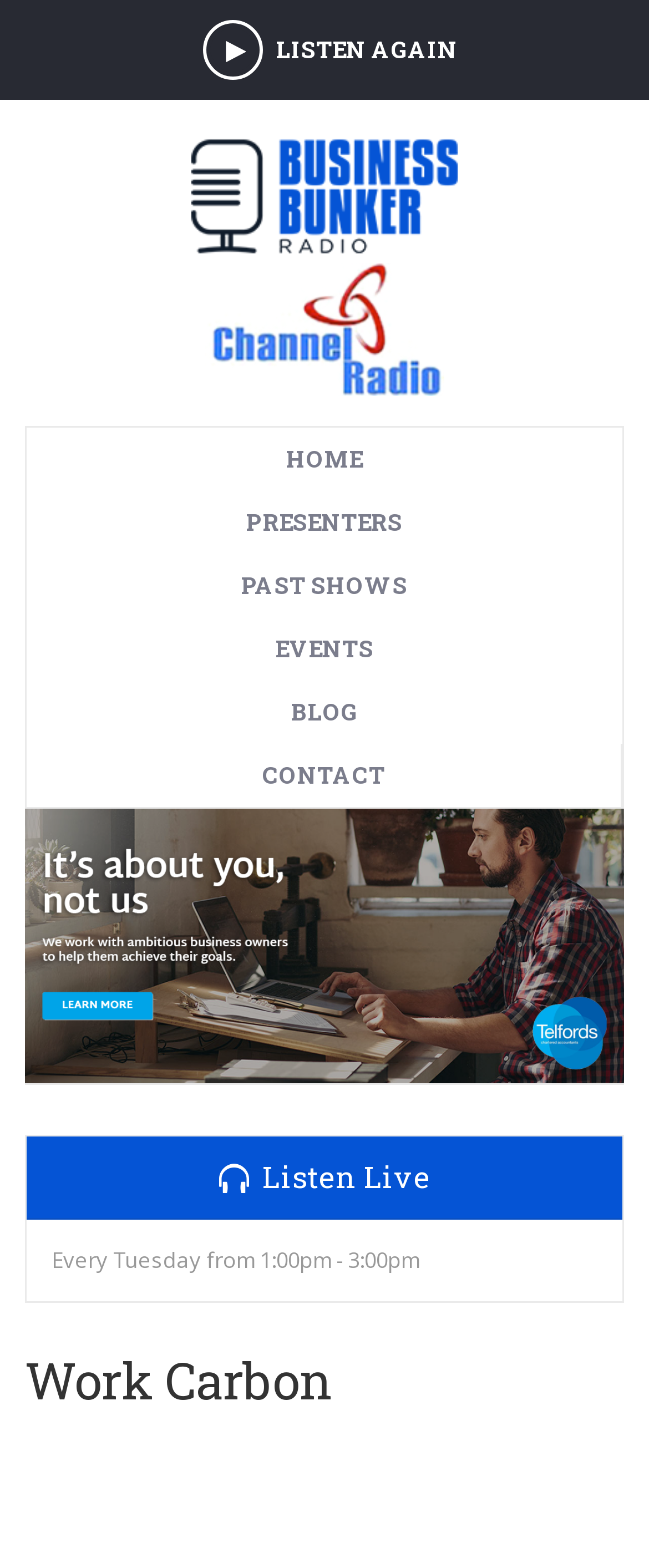Using the provided element description, identify the bounding box coordinates as (top-left x, top-left y, bottom-right x, bottom-right y). Ensure all values are between 0 and 1. Description: alt="Business Bunker Radio"

[0.038, 0.083, 0.962, 0.168]